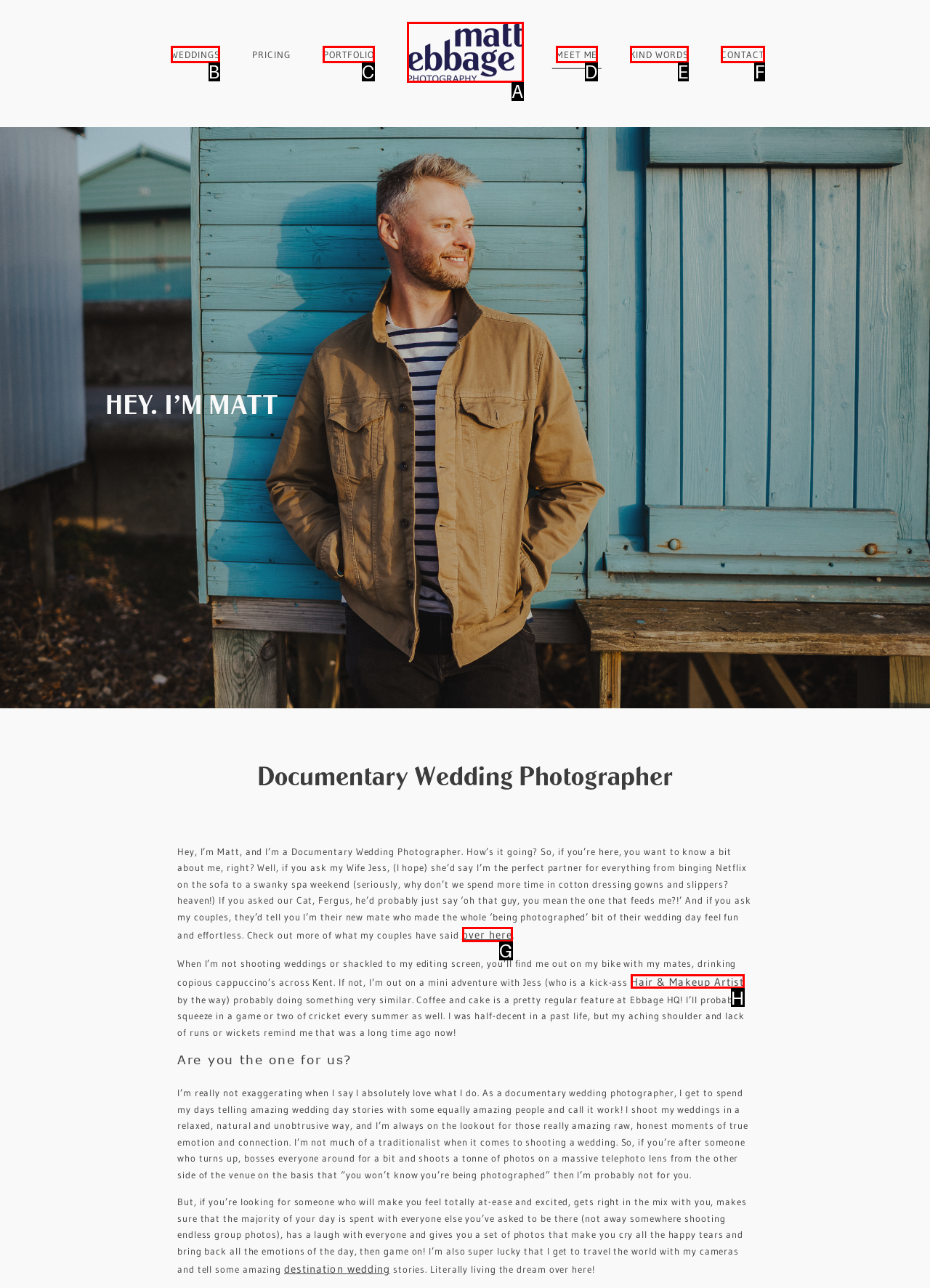Specify which UI element should be clicked to accomplish the task: Click on over here. Answer with the letter of the correct choice.

G